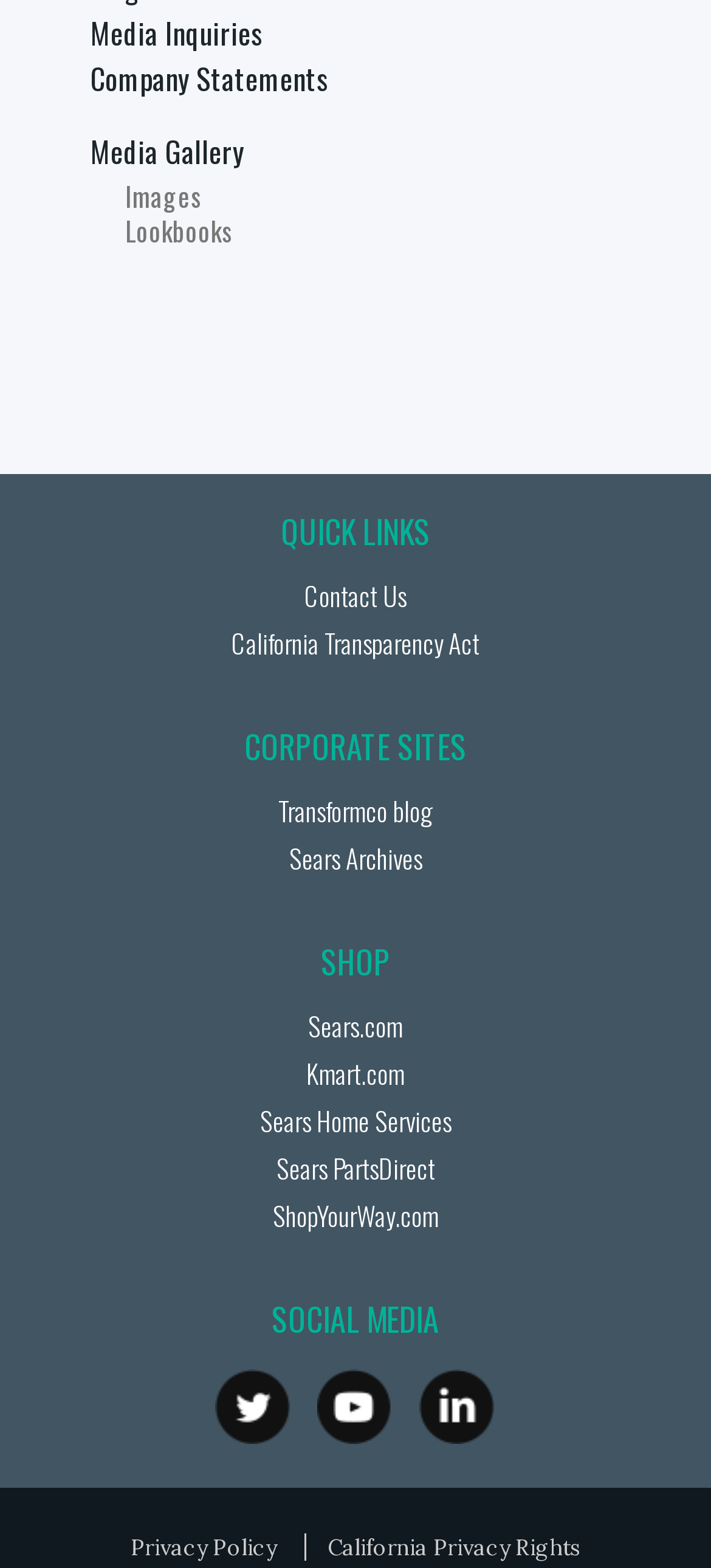Find the bounding box coordinates of the area to click in order to follow the instruction: "Access company statements".

[0.103, 0.036, 0.463, 0.063]